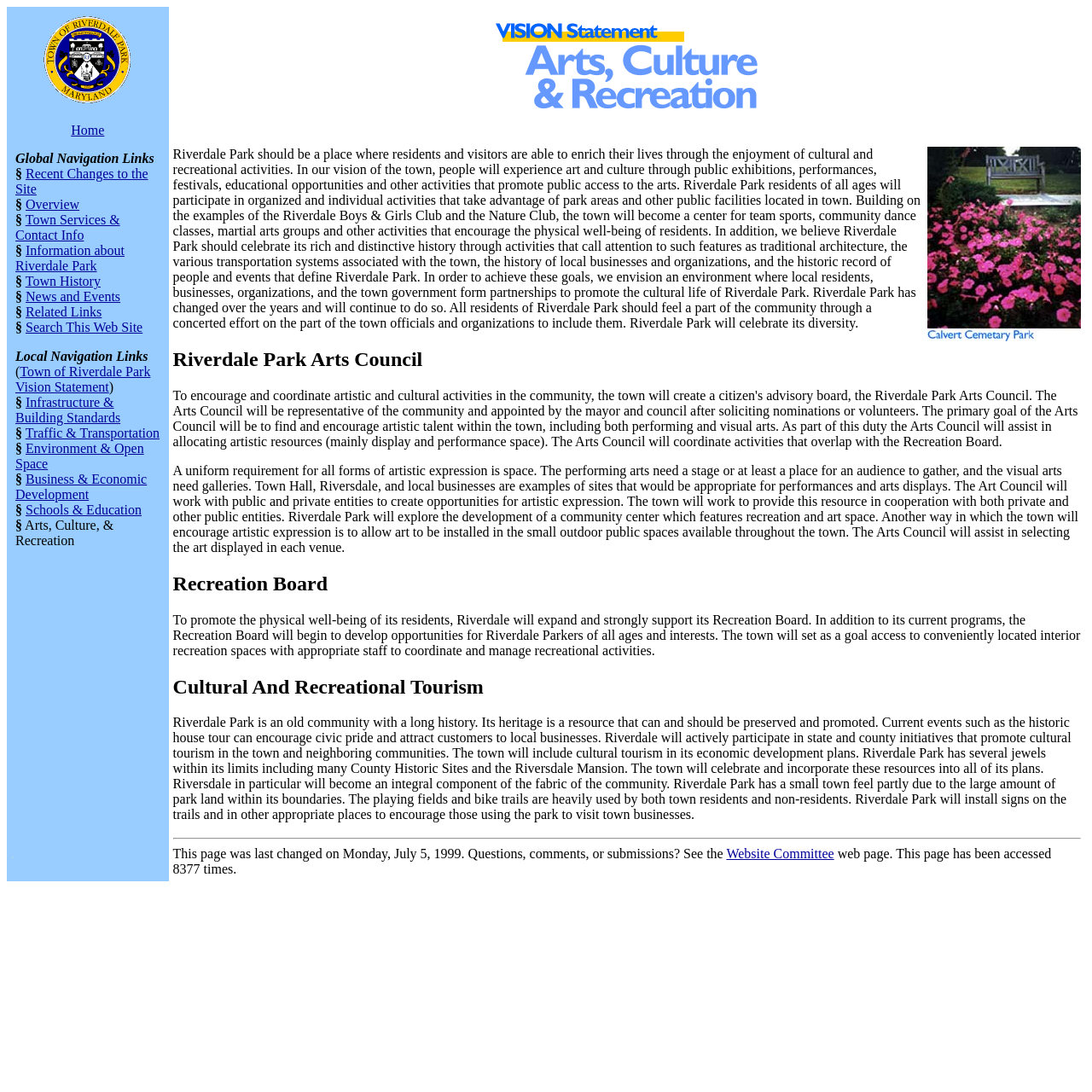Find the bounding box coordinates for the area that must be clicked to perform this action: "click Home".

[0.065, 0.112, 0.096, 0.126]